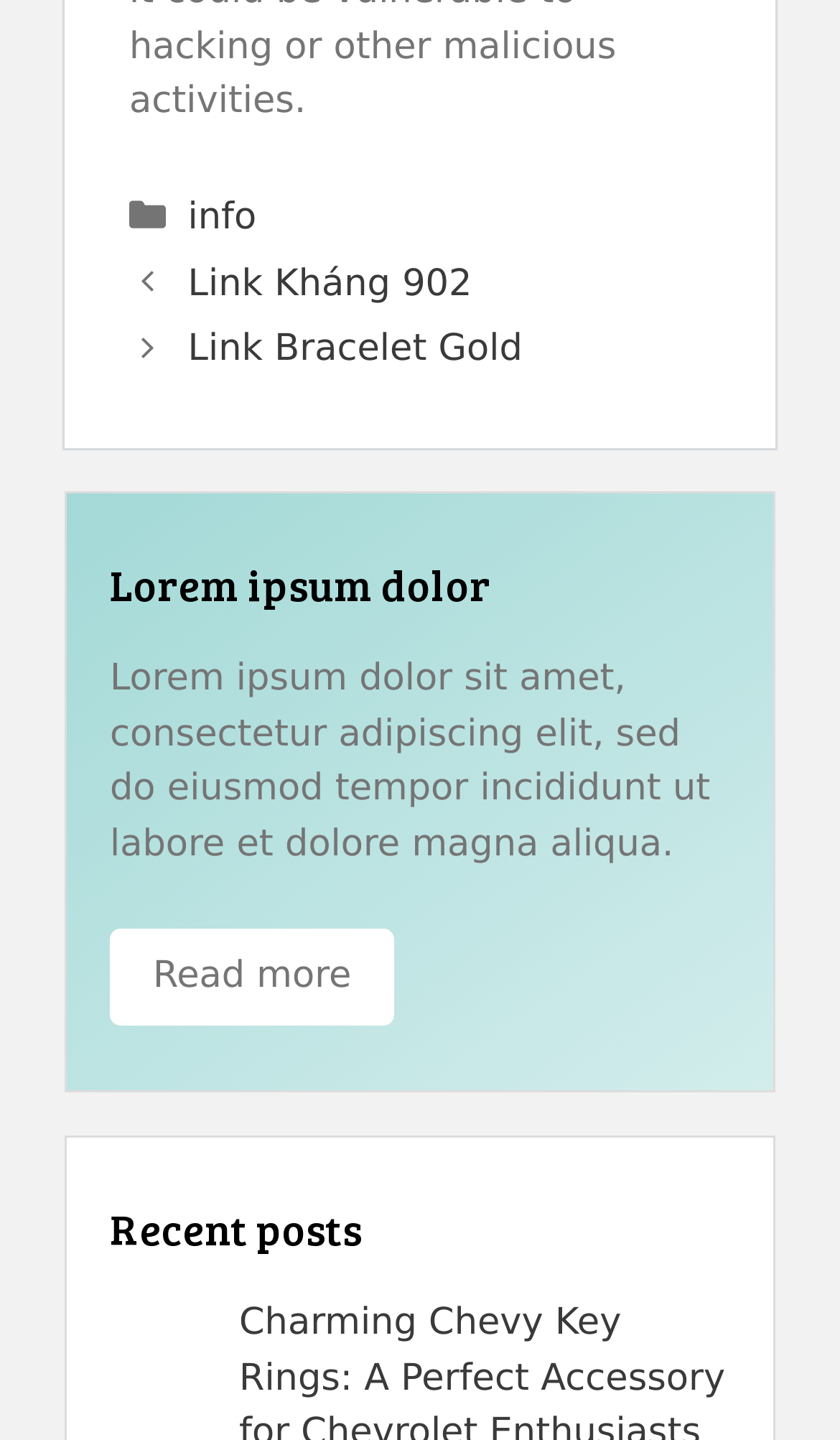Determine the bounding box coordinates for the UI element matching this description: "Read more".

[0.131, 0.644, 0.47, 0.712]